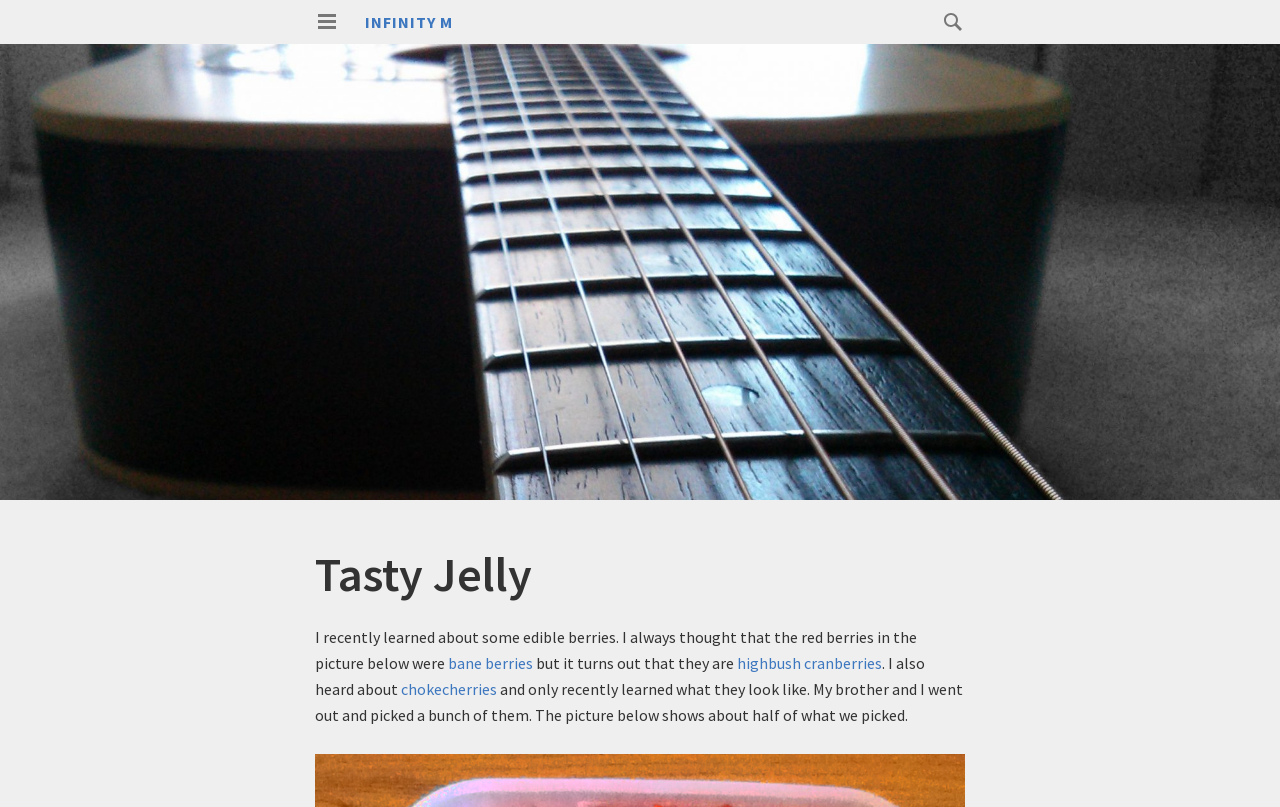What type of berries did the author think the red berries were?
Provide a short answer using one word or a brief phrase based on the image.

bane berries